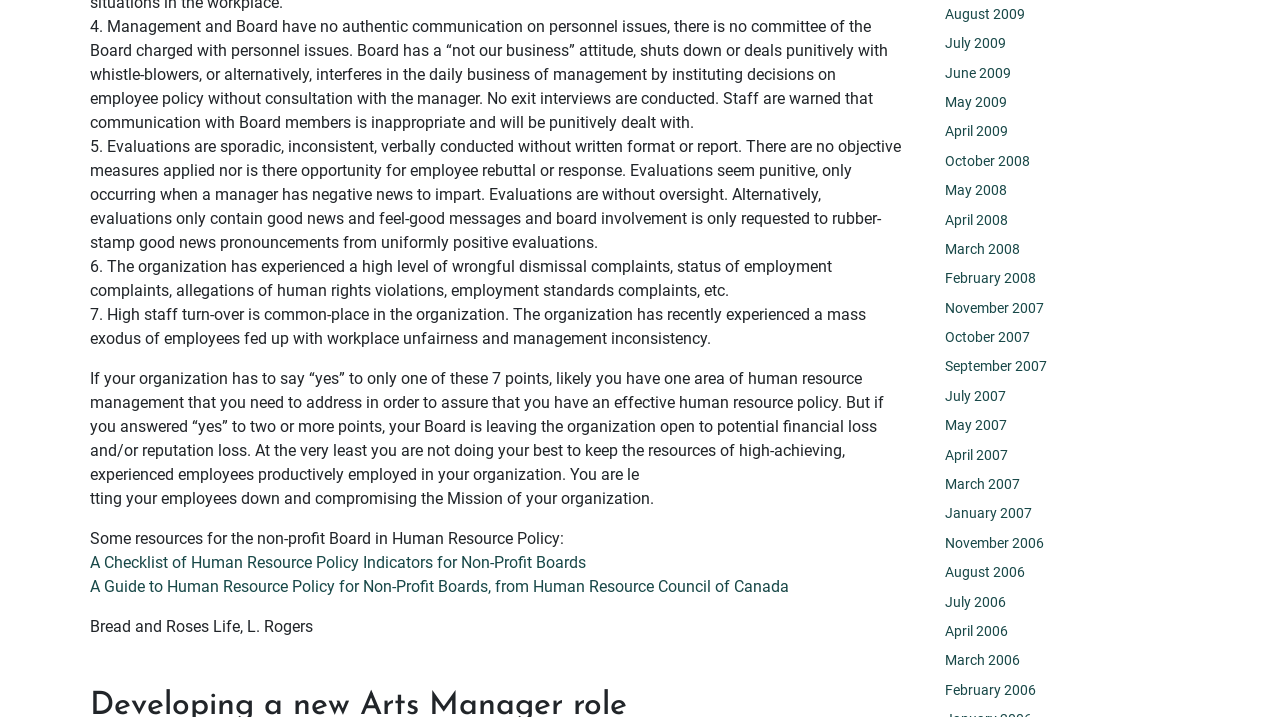Identify the bounding box coordinates for the region to click in order to carry out this instruction: "View the July 2009 archives". Provide the coordinates using four float numbers between 0 and 1, formatted as [left, top, right, bottom].

[0.738, 0.049, 0.786, 0.071]